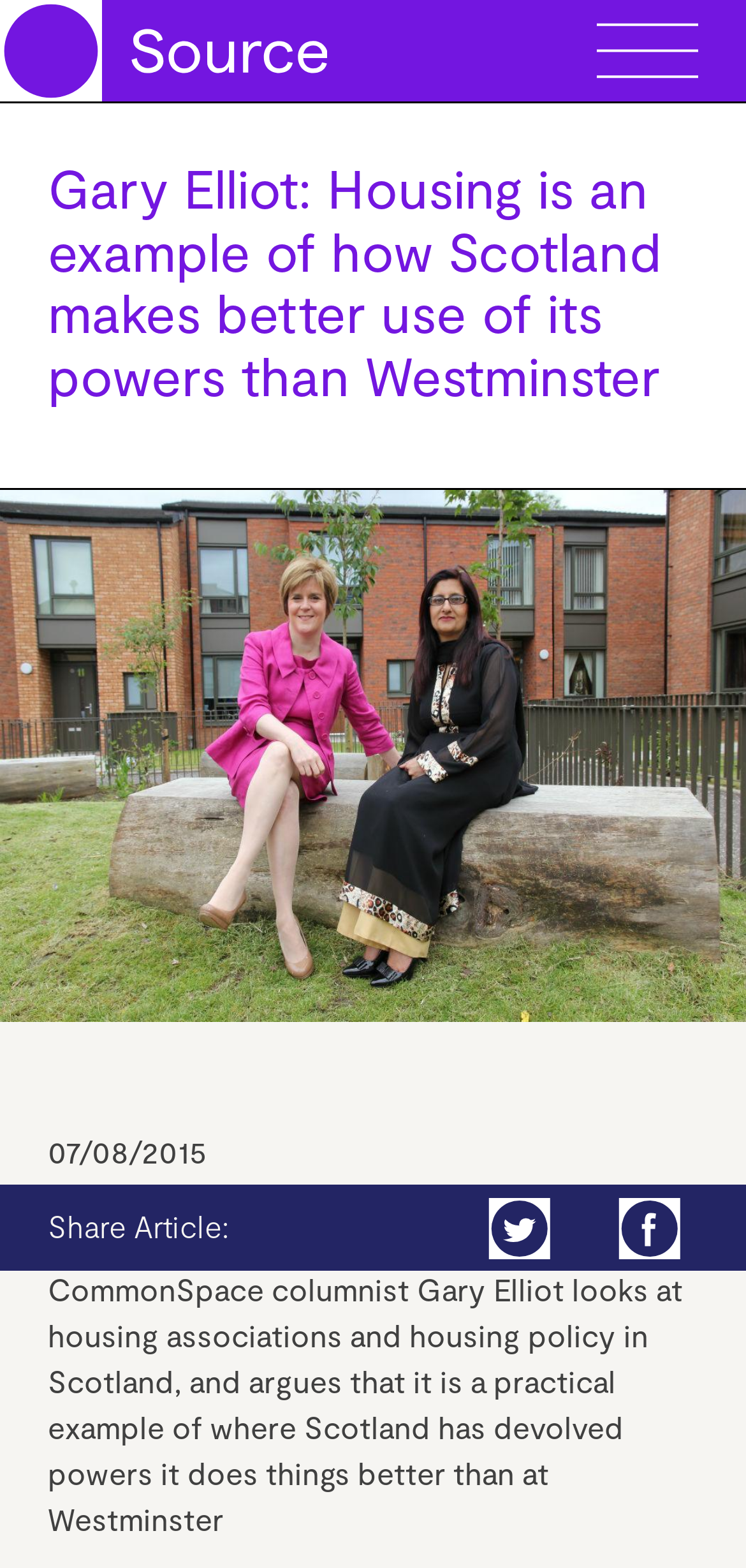Locate the primary headline on the webpage and provide its text.

Gary Elliot: Housing is an example of how Scotland makes better use of its powers than Westminster